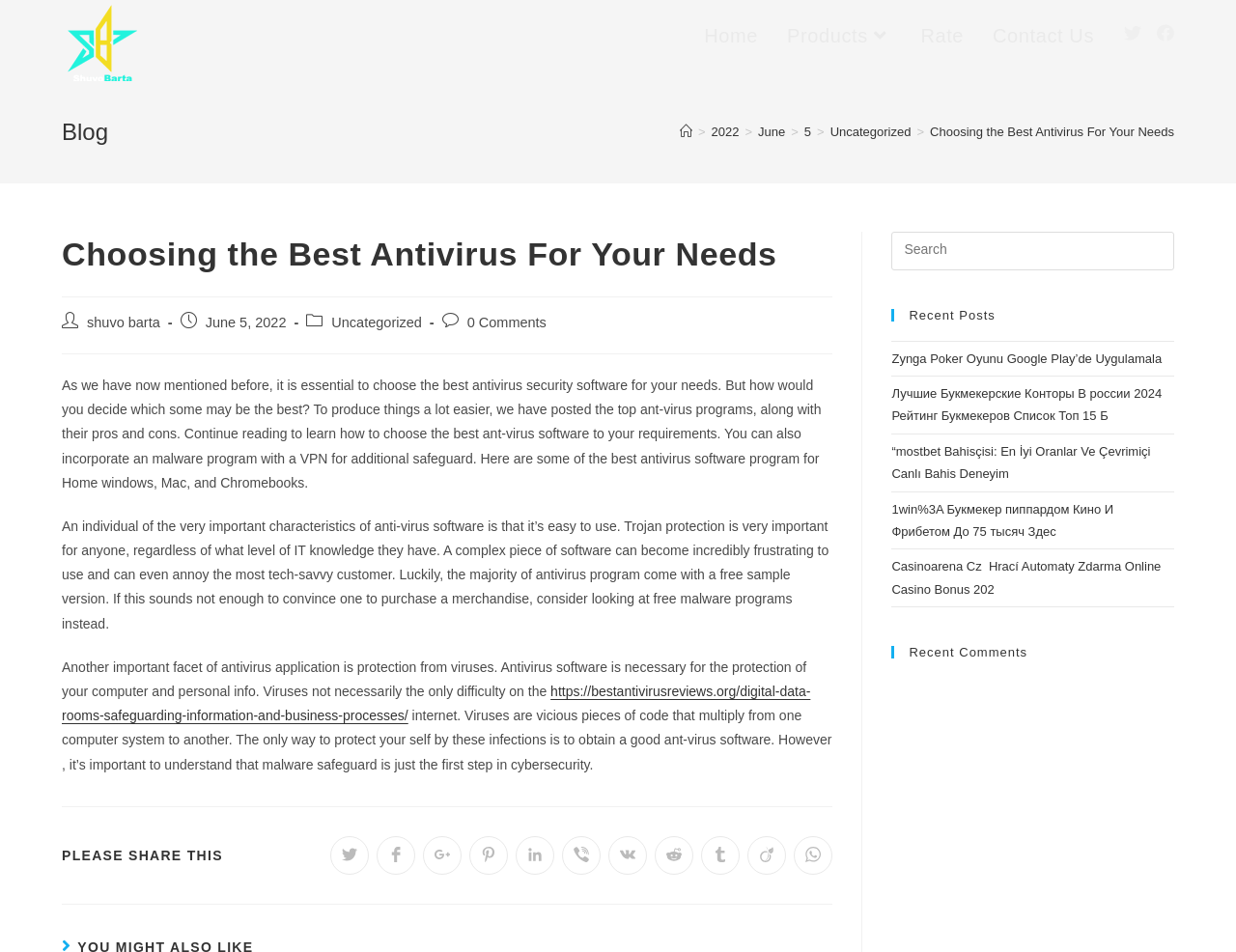Determine the bounding box for the UI element as described: "Uncategorized". The coordinates should be represented as four float numbers between 0 and 1, formatted as [left, top, right, bottom].

[0.268, 0.331, 0.341, 0.347]